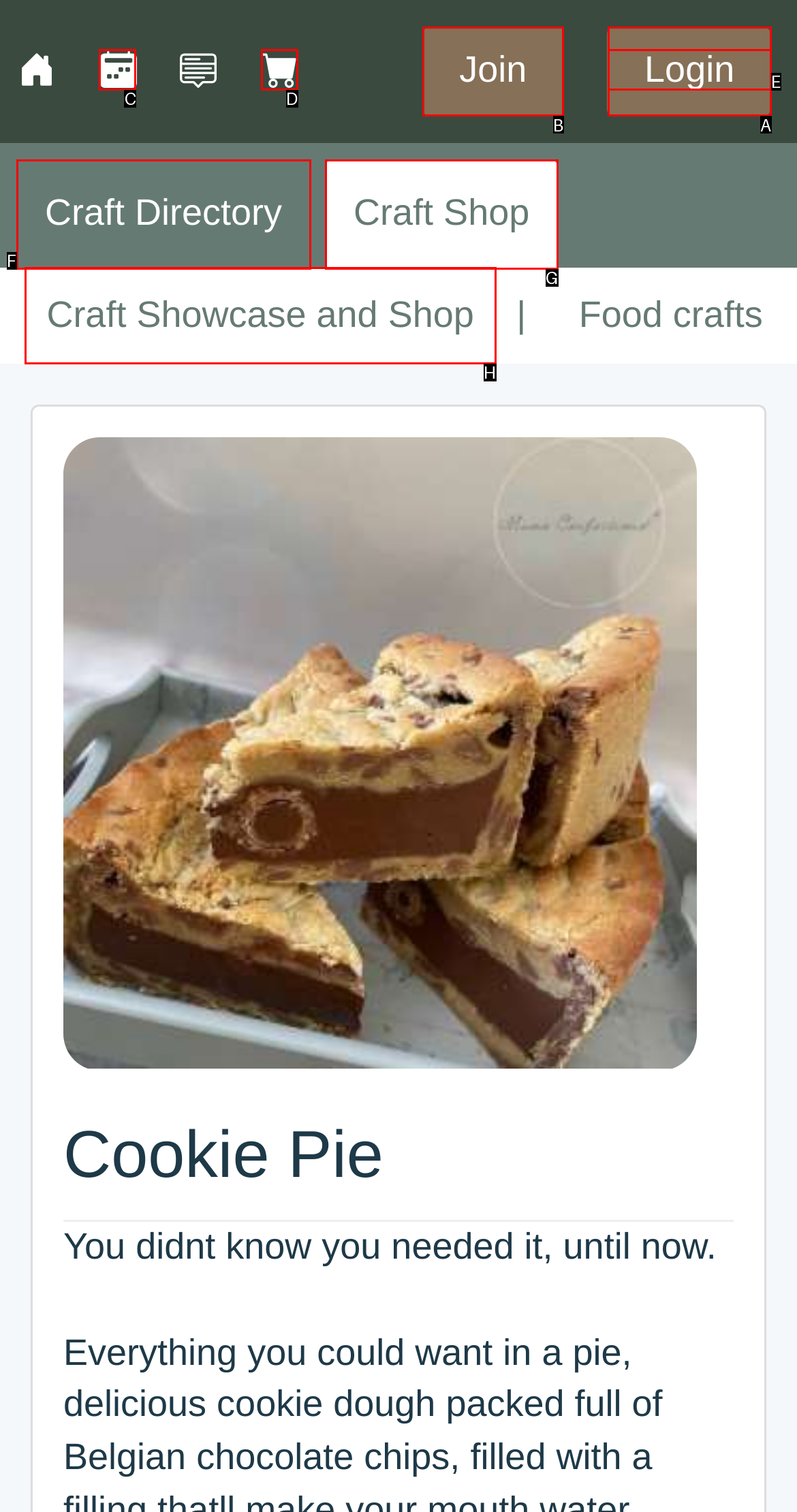Select the appropriate HTML element to click for the following task: Join the community
Answer with the letter of the selected option from the given choices directly.

B